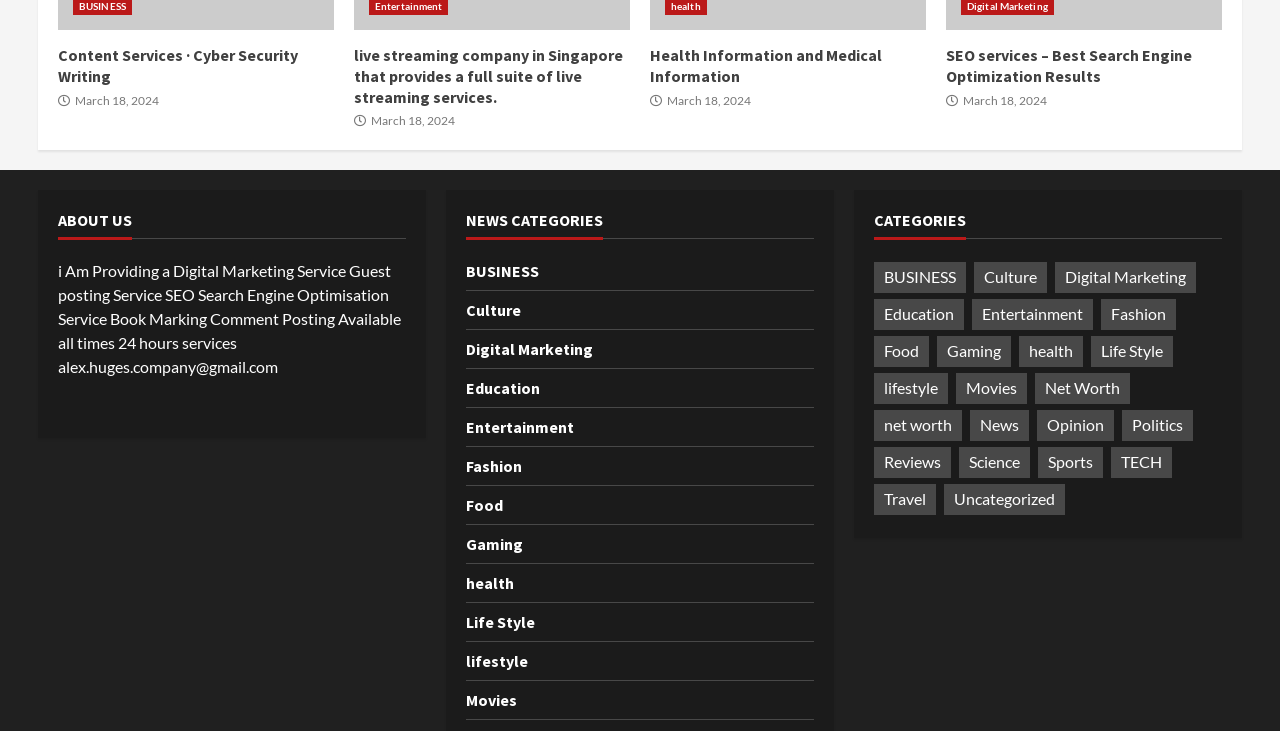Respond with a single word or phrase for the following question: 
What is the date of the latest update?

March 18, 2024